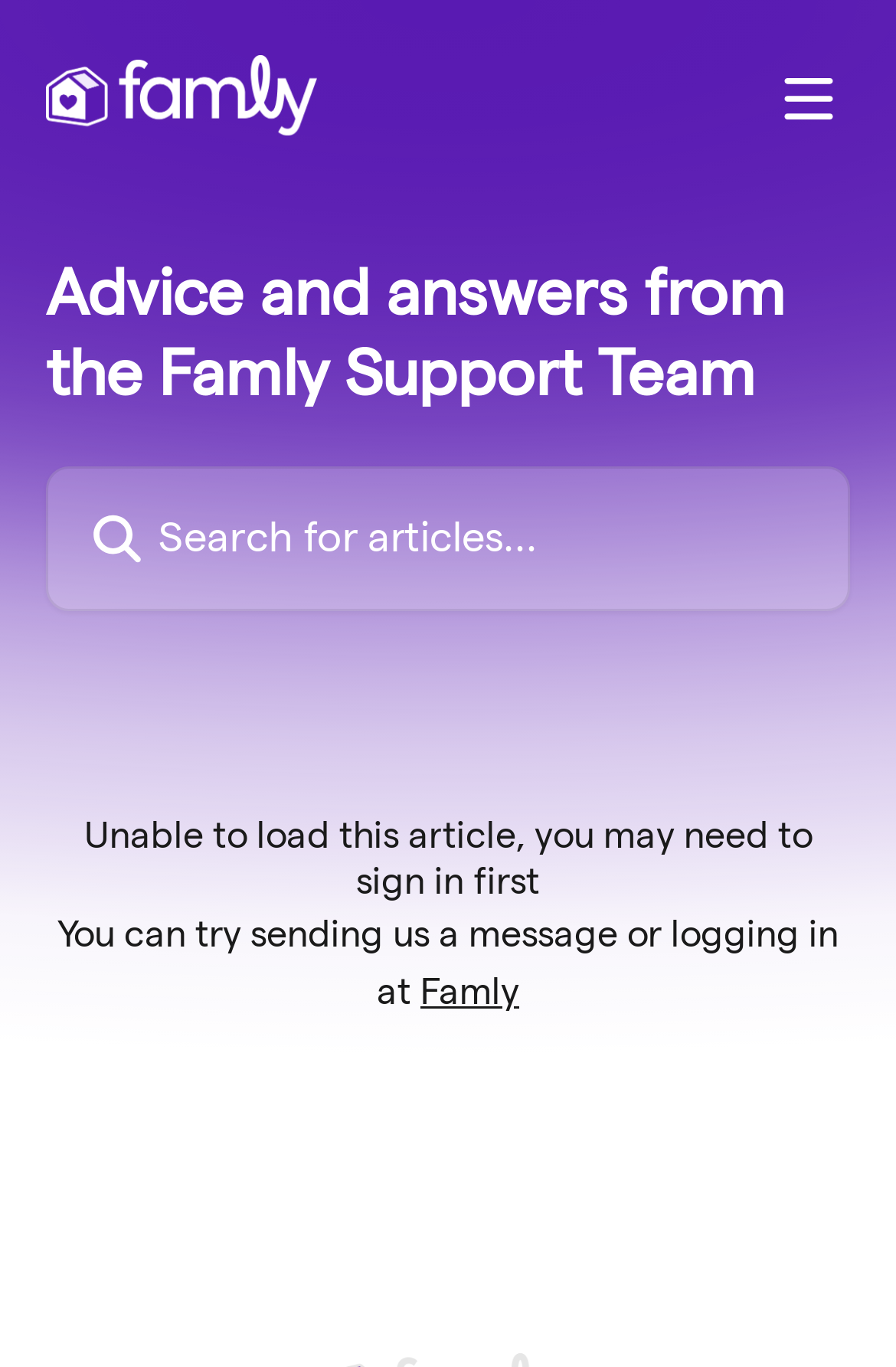What is the role of the Famly Support Team according to the webpage?
Look at the image and answer the question using a single word or phrase.

Provide advice and answers